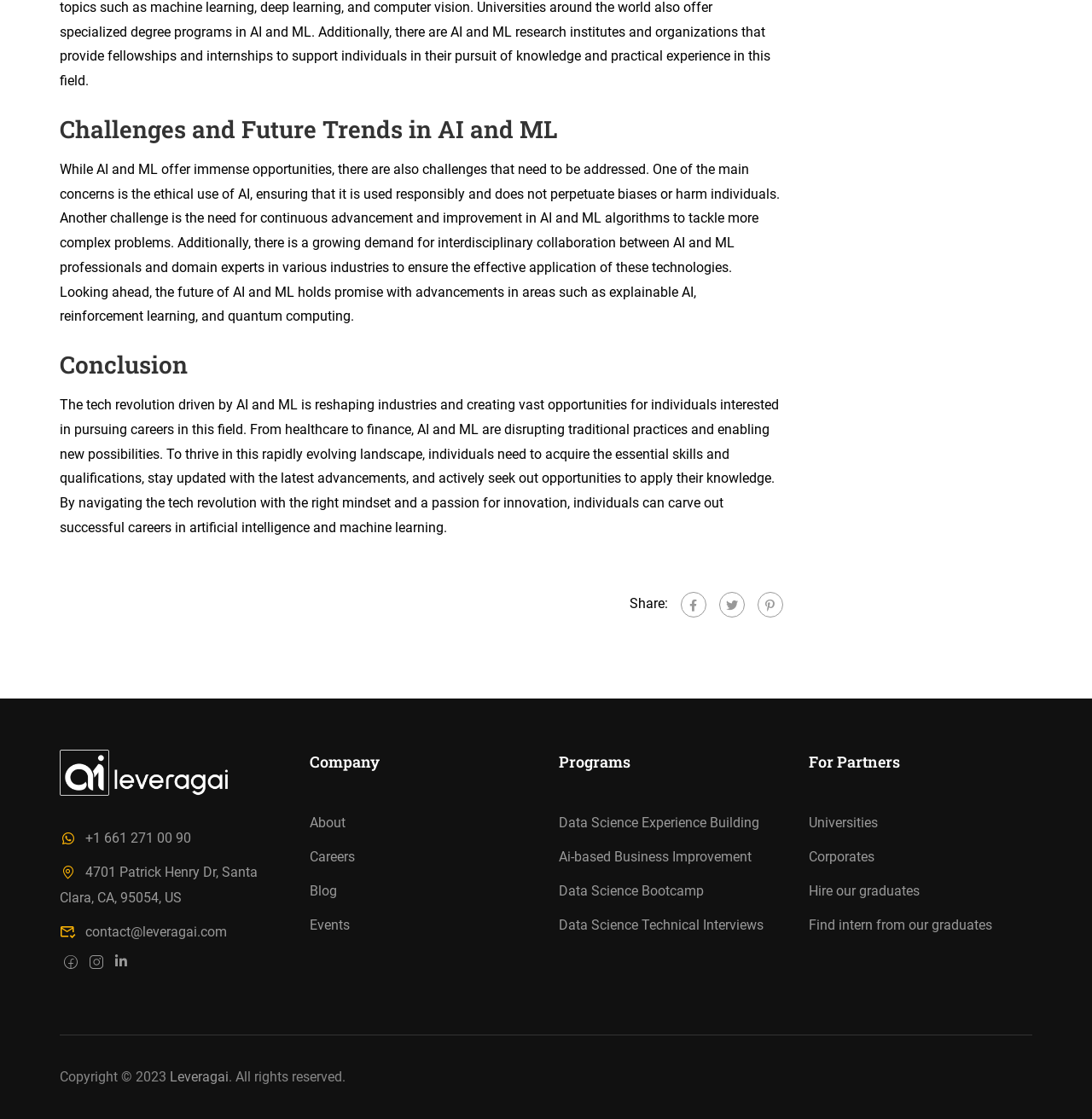What is the copyright year mentioned on the webpage?
Look at the screenshot and provide an in-depth answer.

The webpage mentions 'Copyright © 2023' at the bottom, indicating that the content is copyrighted as of 2023.